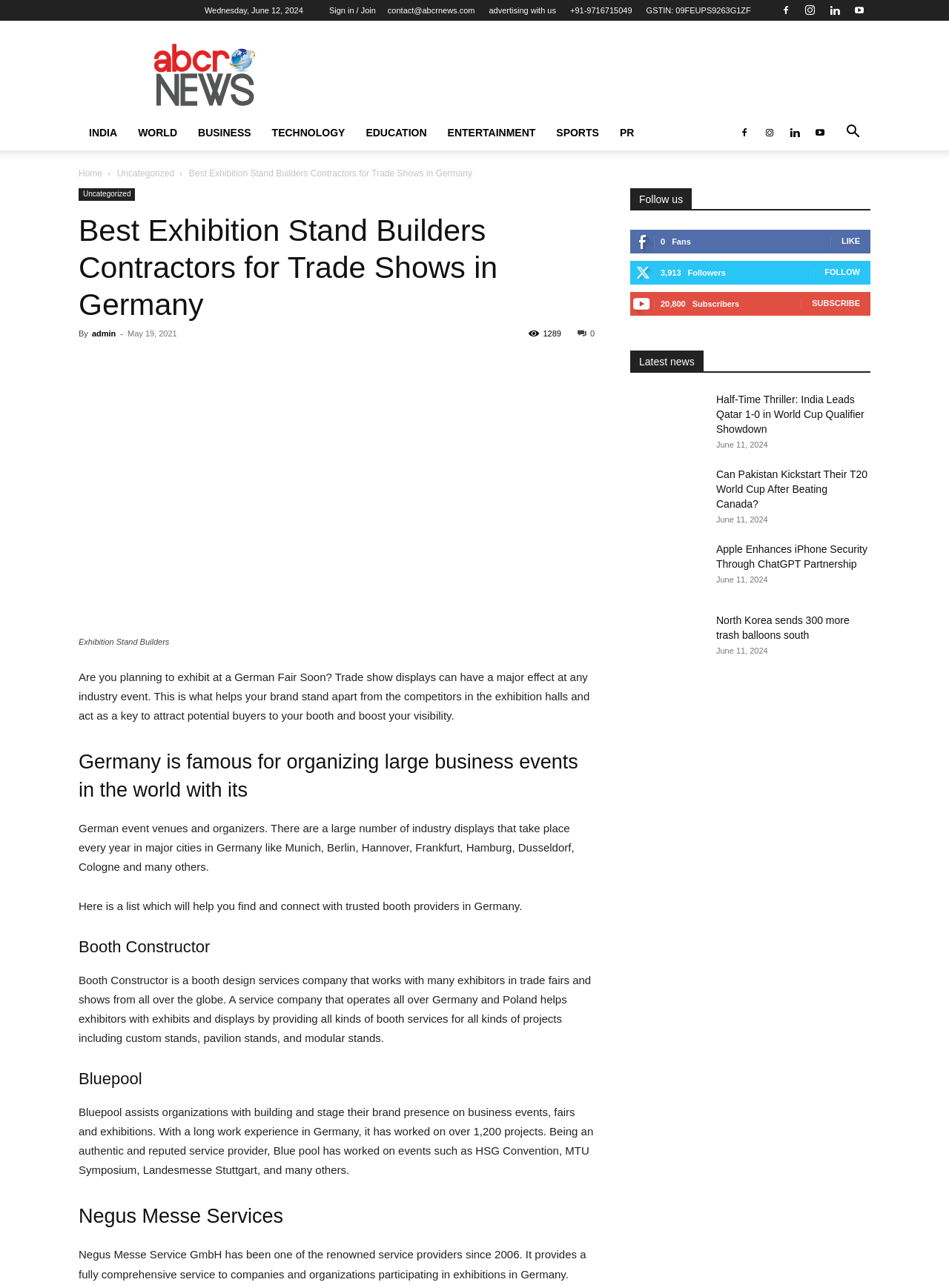What is the date of the article 'Best Exhibition Stand Builders Contractors for Trade Shows in Germany'?
Based on the image, provide a one-word or brief-phrase response.

May 19, 2021